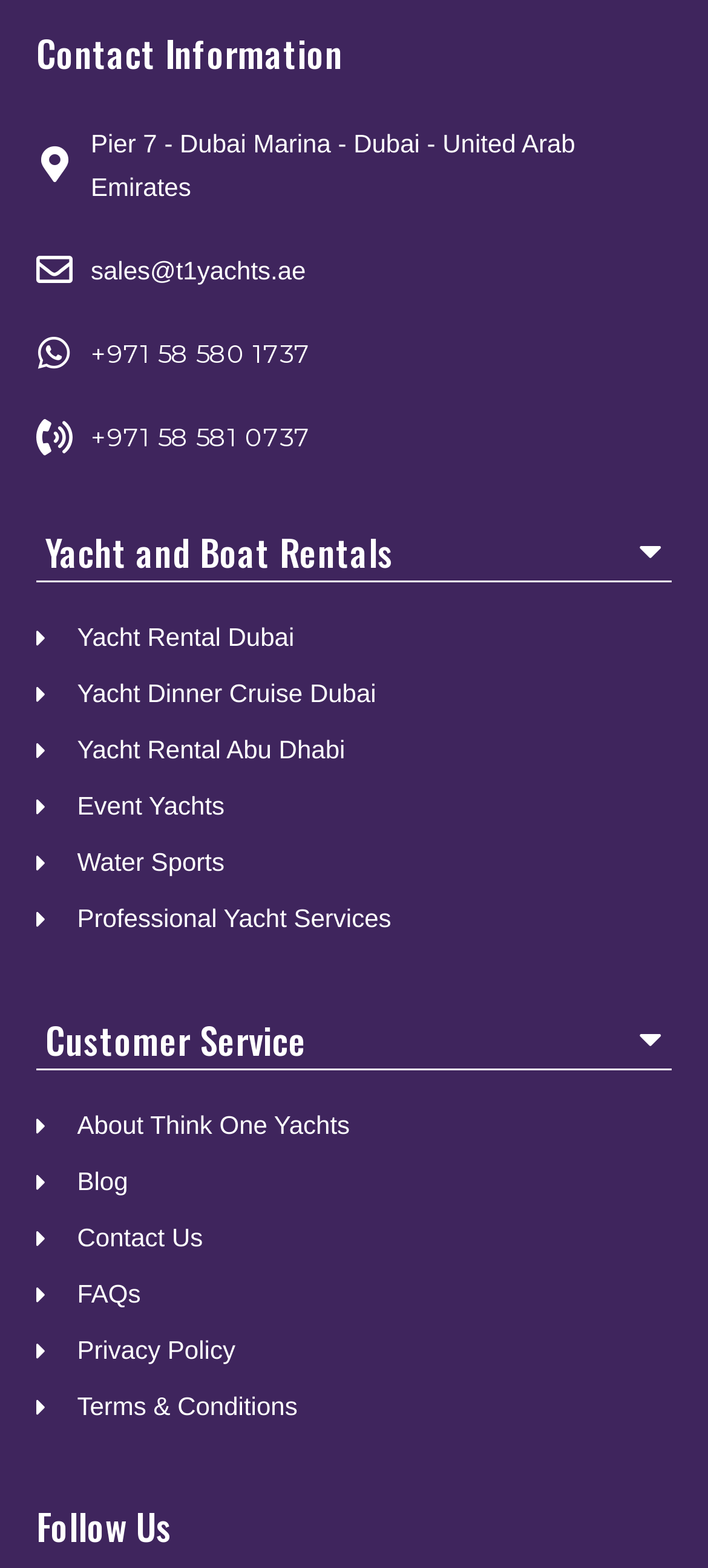Locate the bounding box coordinates of the element that needs to be clicked to carry out the instruction: "Learn about the company". The coordinates should be given as four float numbers ranging from 0 to 1, i.e., [left, top, right, bottom].

[0.051, 0.706, 0.494, 0.73]